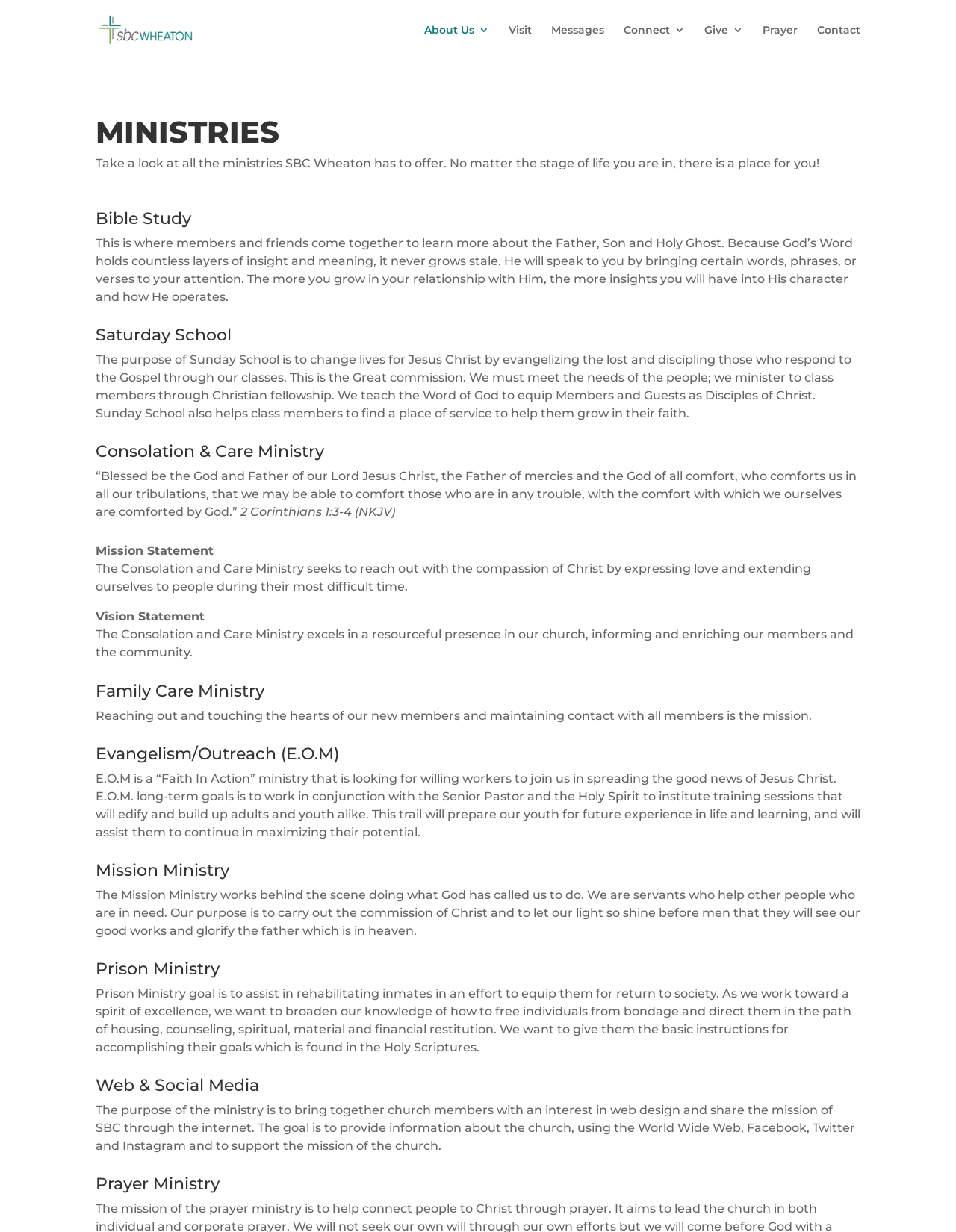Could you determine the bounding box coordinates of the clickable element to complete the instruction: "Explore Border Collie"? Provide the coordinates as four float numbers between 0 and 1, i.e., [left, top, right, bottom].

None